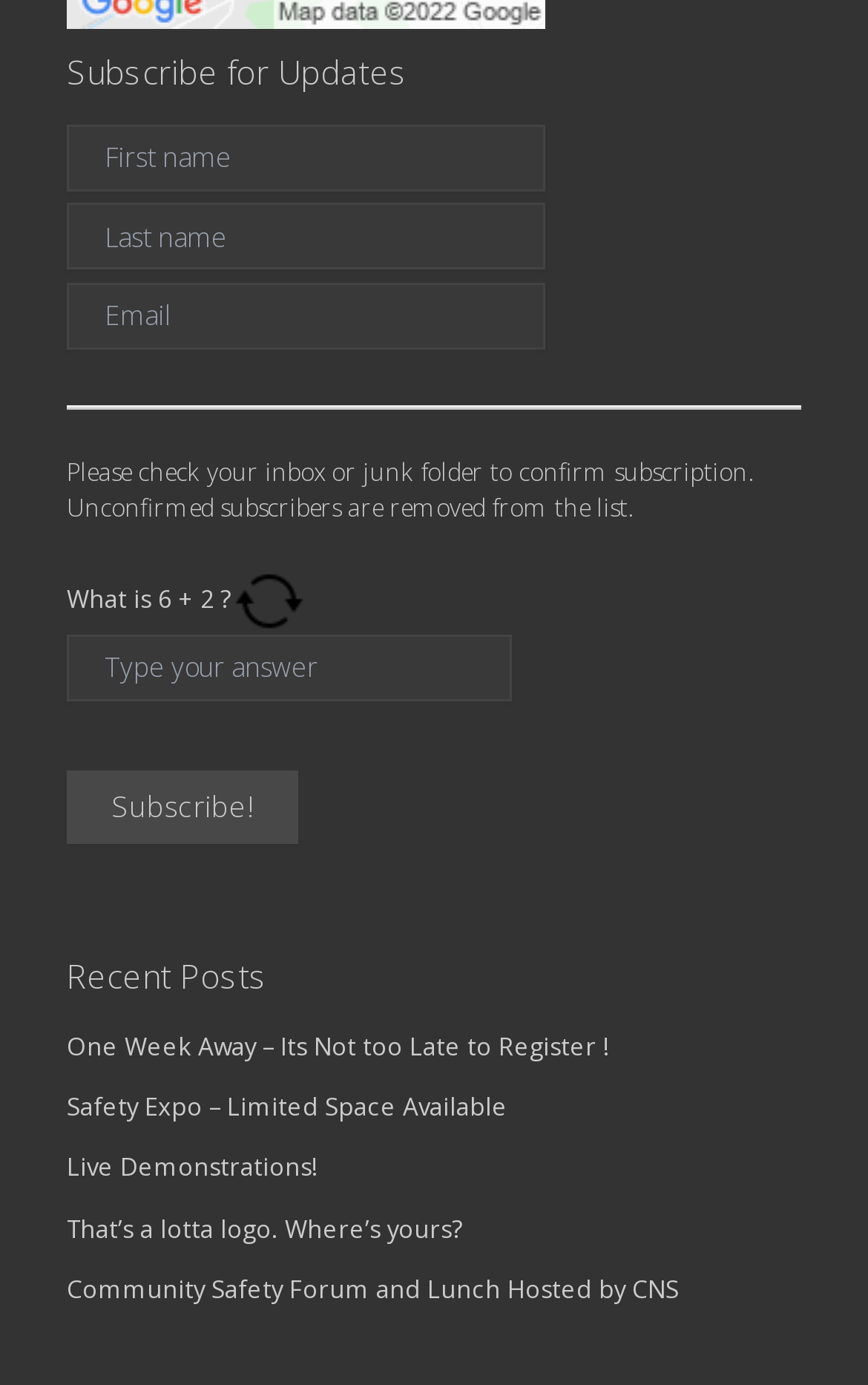Identify the bounding box coordinates of the clickable region to carry out the given instruction: "Read One Week Away – Its Not too Late to Register!".

[0.077, 0.742, 0.703, 0.766]